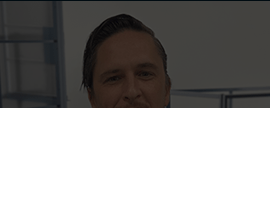Refer to the image and answer the question with as much detail as possible: How can one contact Marcus?

Marcus's contact links, including a phone number and email, are provided, indicating that he is accessible for inquiries and emphasizing his commitment to customer relations and support.